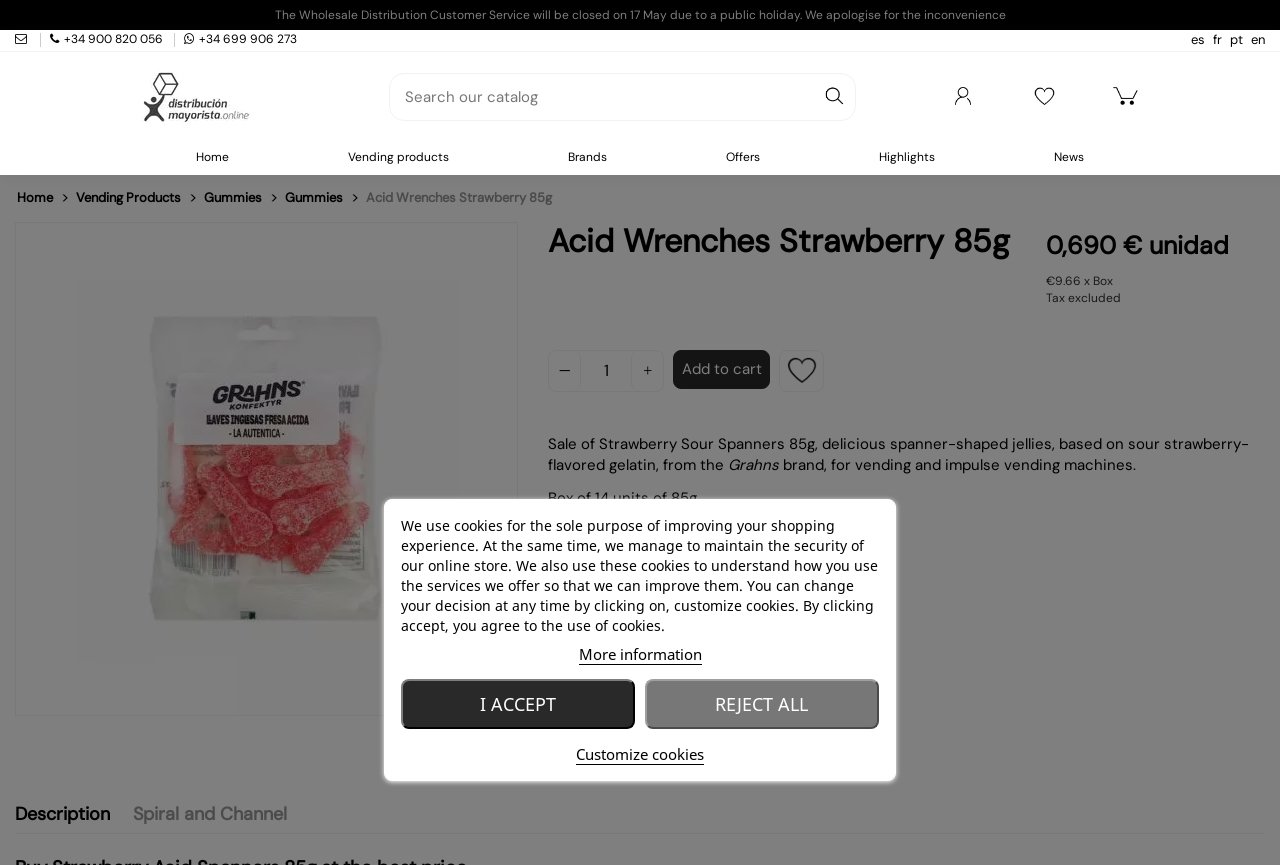Write a detailed summary of the webpage.

This webpage appears to be an e-commerce platform specializing in vending products, particularly jelly beans. At the top of the page, there is a notification announcing that the customer service will be closed on May 17th due to a public holiday. Below this notification, there is a header section with several links, including a phone number, email address, and language options.

To the right of the header section, there is a search bar with a button to search the catalog. Next to the search bar, there is a link to log in to a customer account. Below the search bar, there is a navigation menu with links to different sections of the website, including Home, Vending Products, Brands, Offers, Highlights, and News.

The main content of the page is focused on a specific product, Acid Wrenches Strawberry 85g, which is a type of gummy candy. There is a large image of the product, accompanied by a heading and a brief description. The product details include the price, €0.69 per unit, and €9.66 per box, with a note that tax is excluded. There are also buttons to add the product to the cart and to customize the quantity.

Below the product details, there is a section with more information about the product, including a description of the product, its brand, and its packaging. There are also links to related products, such as 100g gummies.

At the bottom of the page, there is a section with a cookie policy notification, which explains how the website uses cookies to improve the shopping experience and ensure security. There are buttons to accept or reject the use of cookies, as well as a link to customize cookie settings.